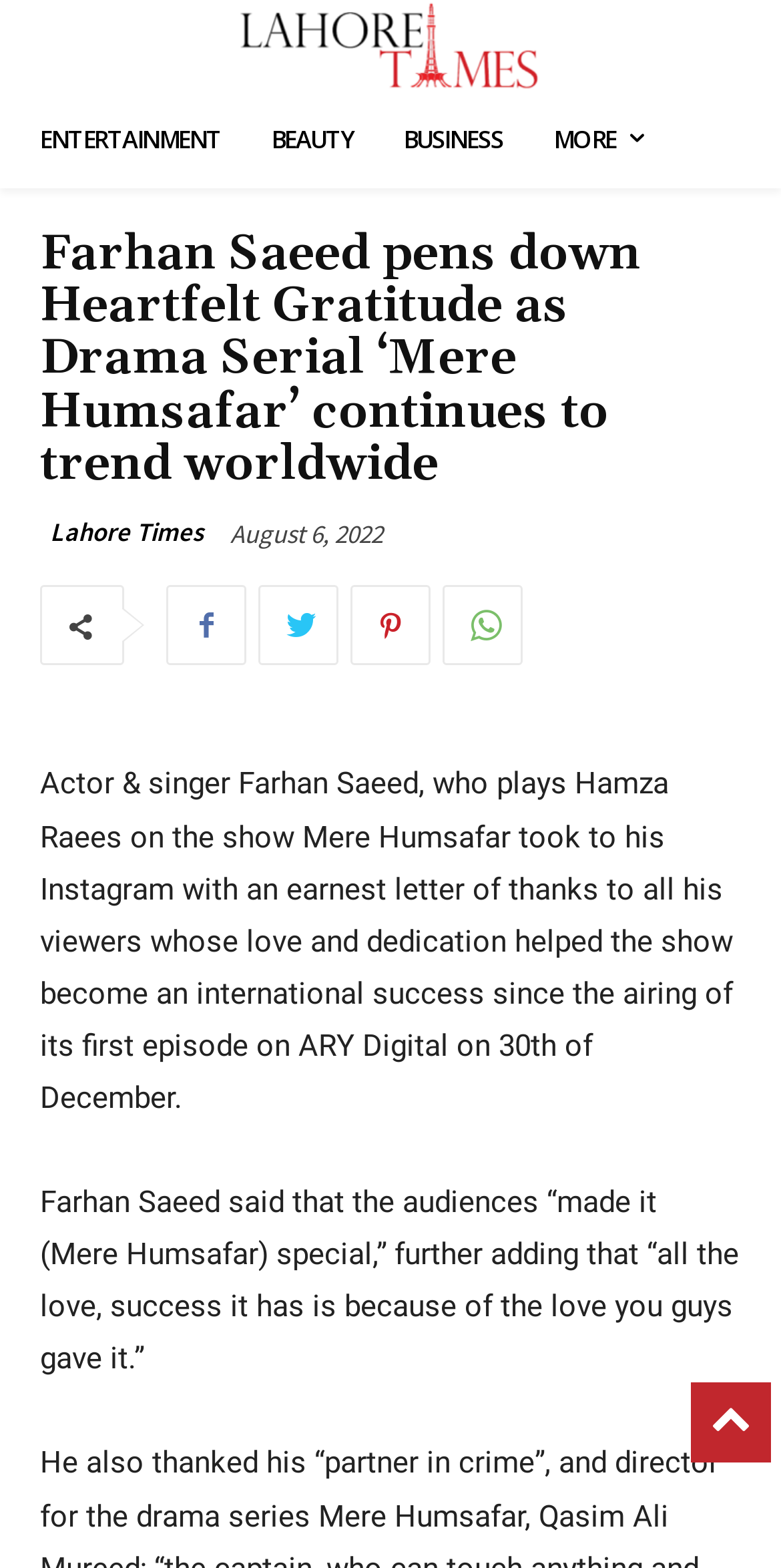Please identify the bounding box coordinates of the element I need to click to follow this instruction: "Click the logo".

[0.051, 0.0, 0.949, 0.058]